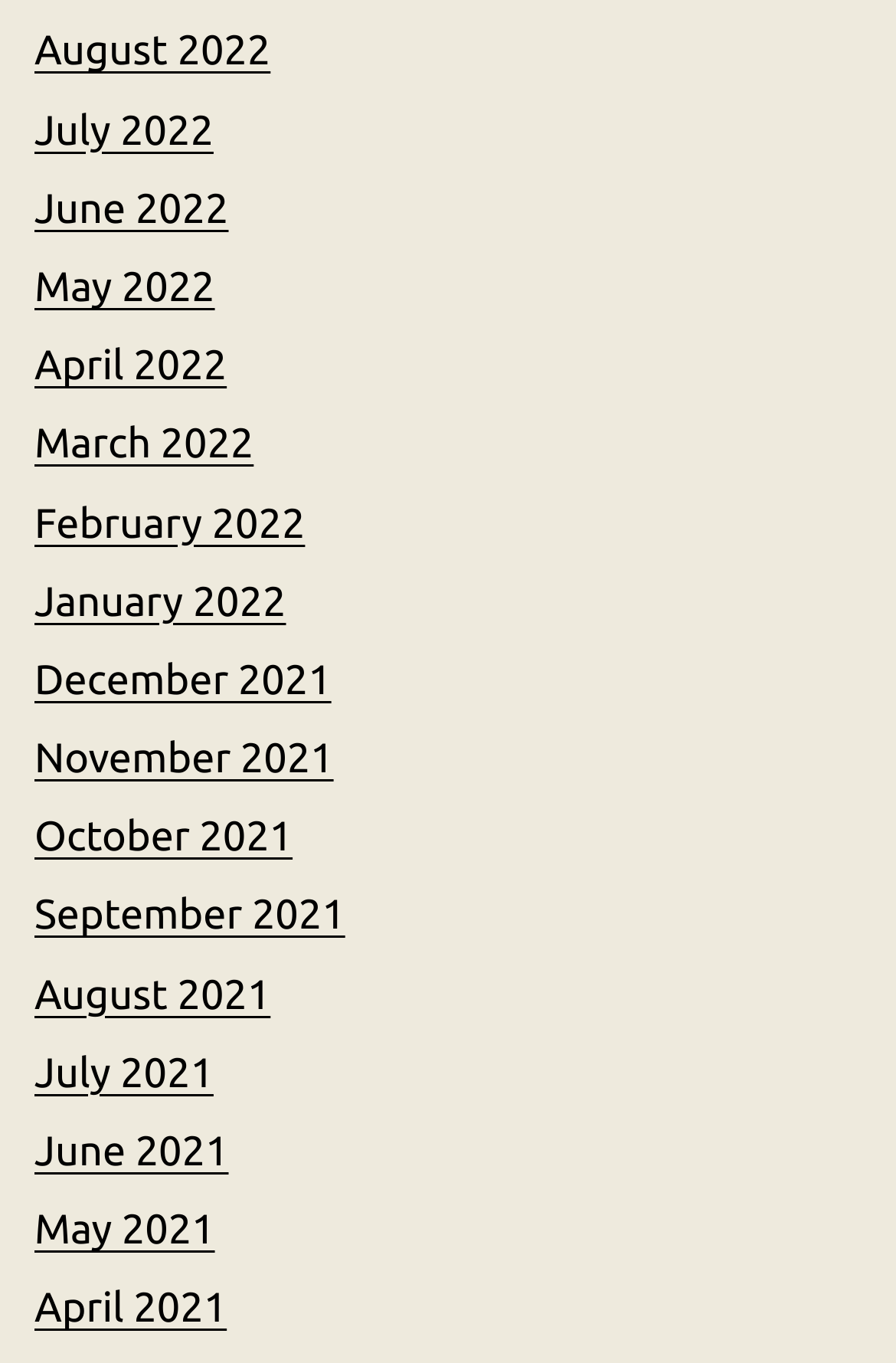Find the bounding box coordinates of the element I should click to carry out the following instruction: "check April 2022".

[0.038, 0.252, 0.253, 0.285]